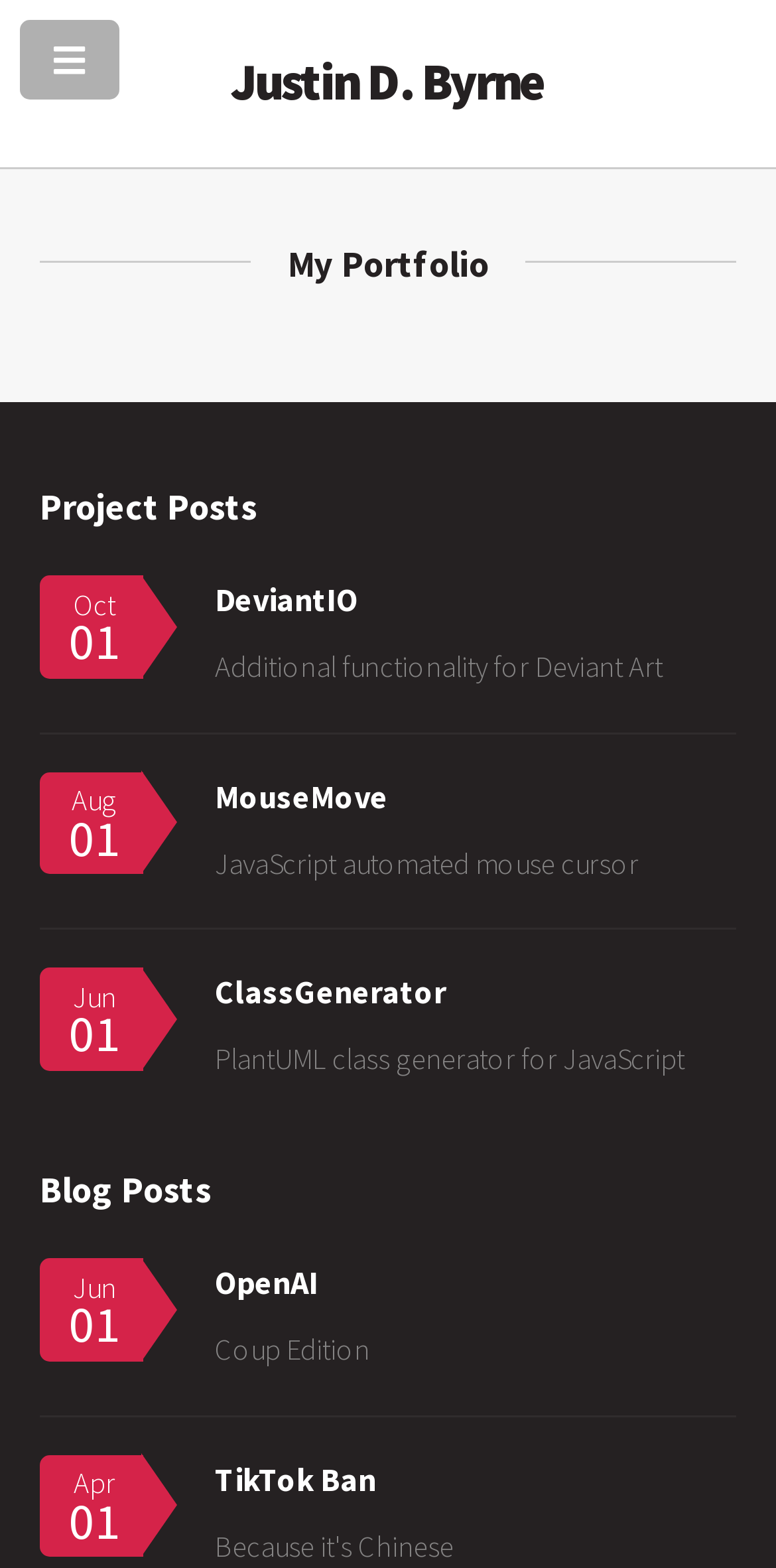What is the name of the author?
Please respond to the question with a detailed and well-explained answer.

I found the name 'Justin D. Byrne' at the top of the webpage, which is likely the name of the author.